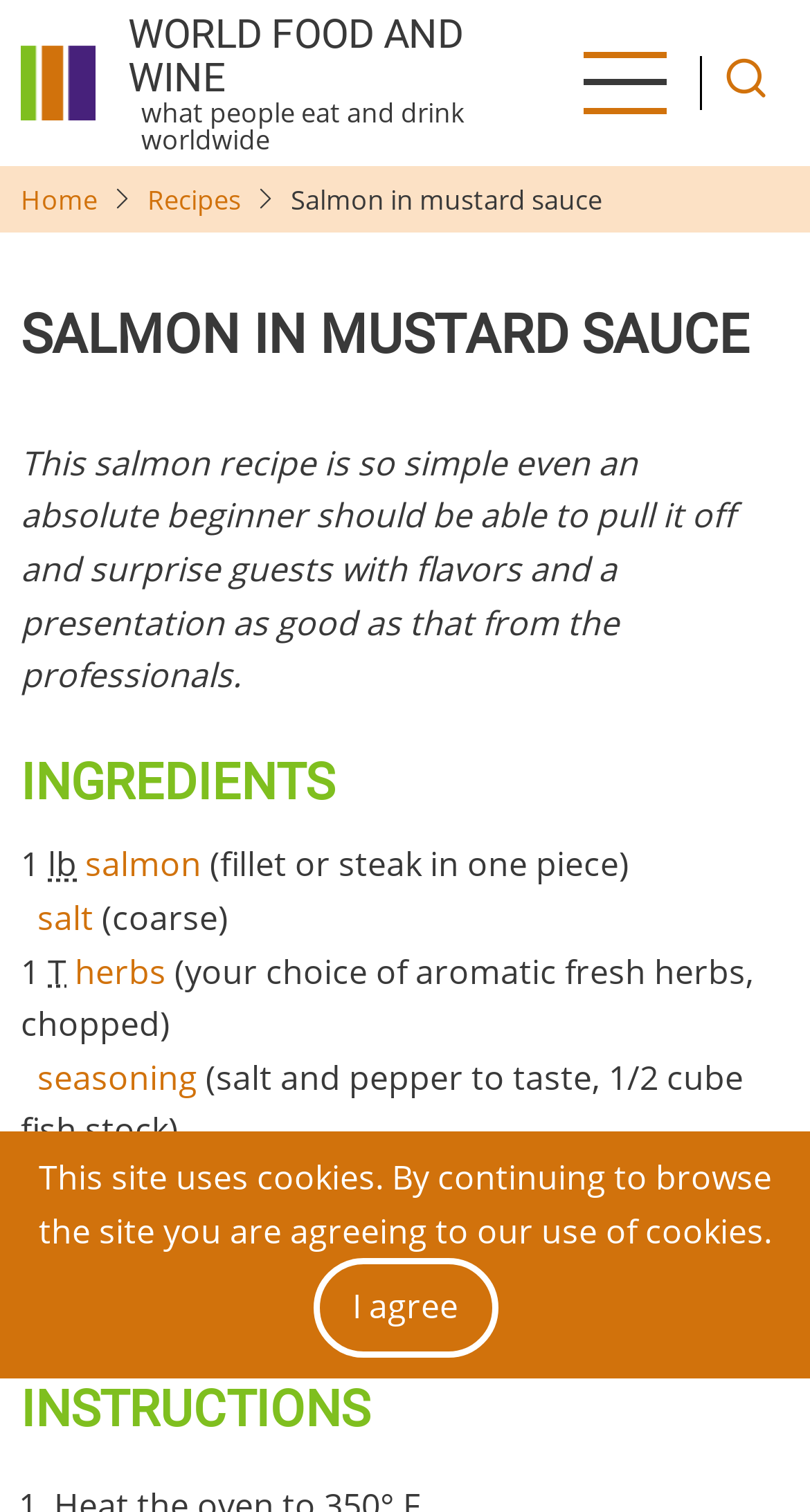From the webpage screenshot, identify the region described by I agree. Provide the bounding box coordinates as (top-left x, top-left y, bottom-right x, bottom-right y), with each value being a floating point number between 0 and 1.

[0.386, 0.833, 0.614, 0.898]